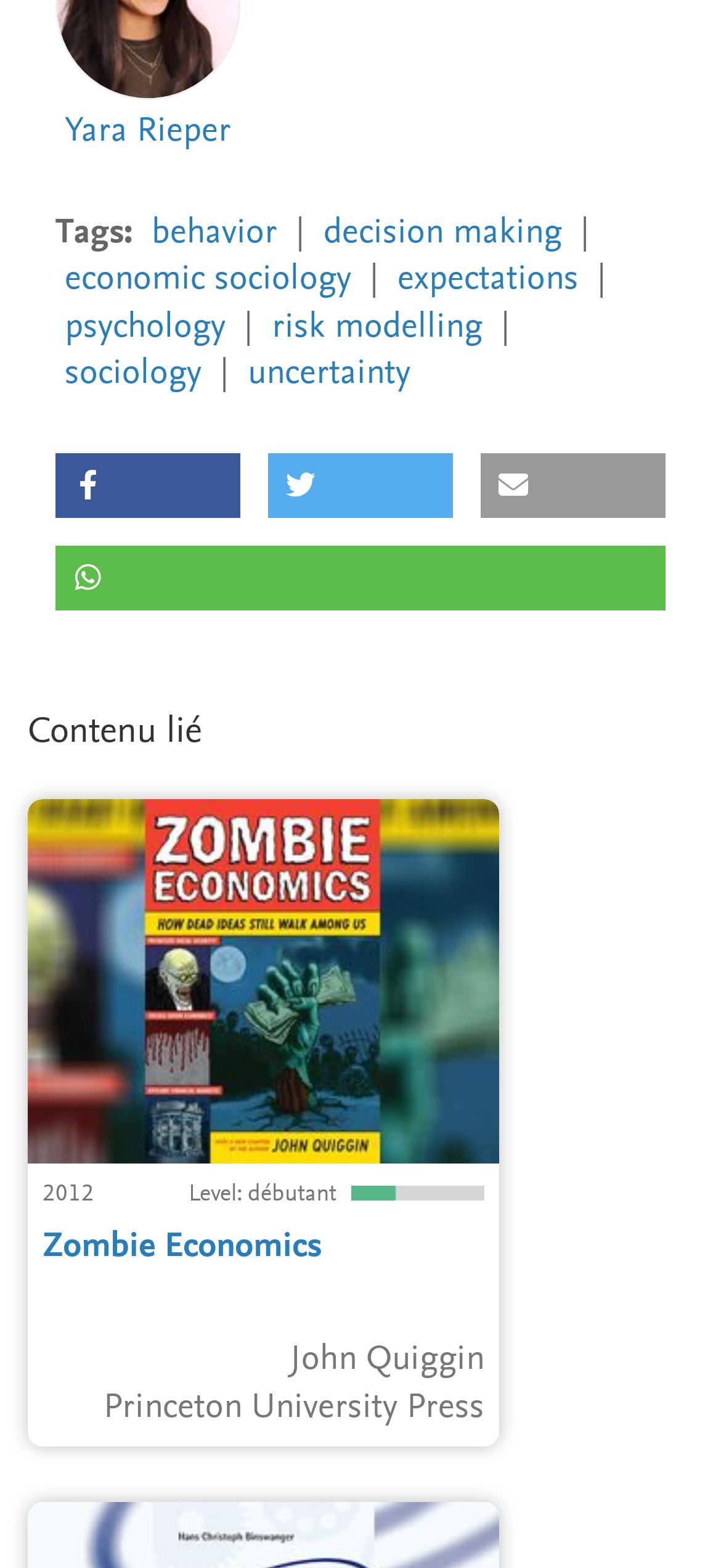Who is the author of the linked content? Using the information from the screenshot, answer with a single word or phrase.

John Quiggin